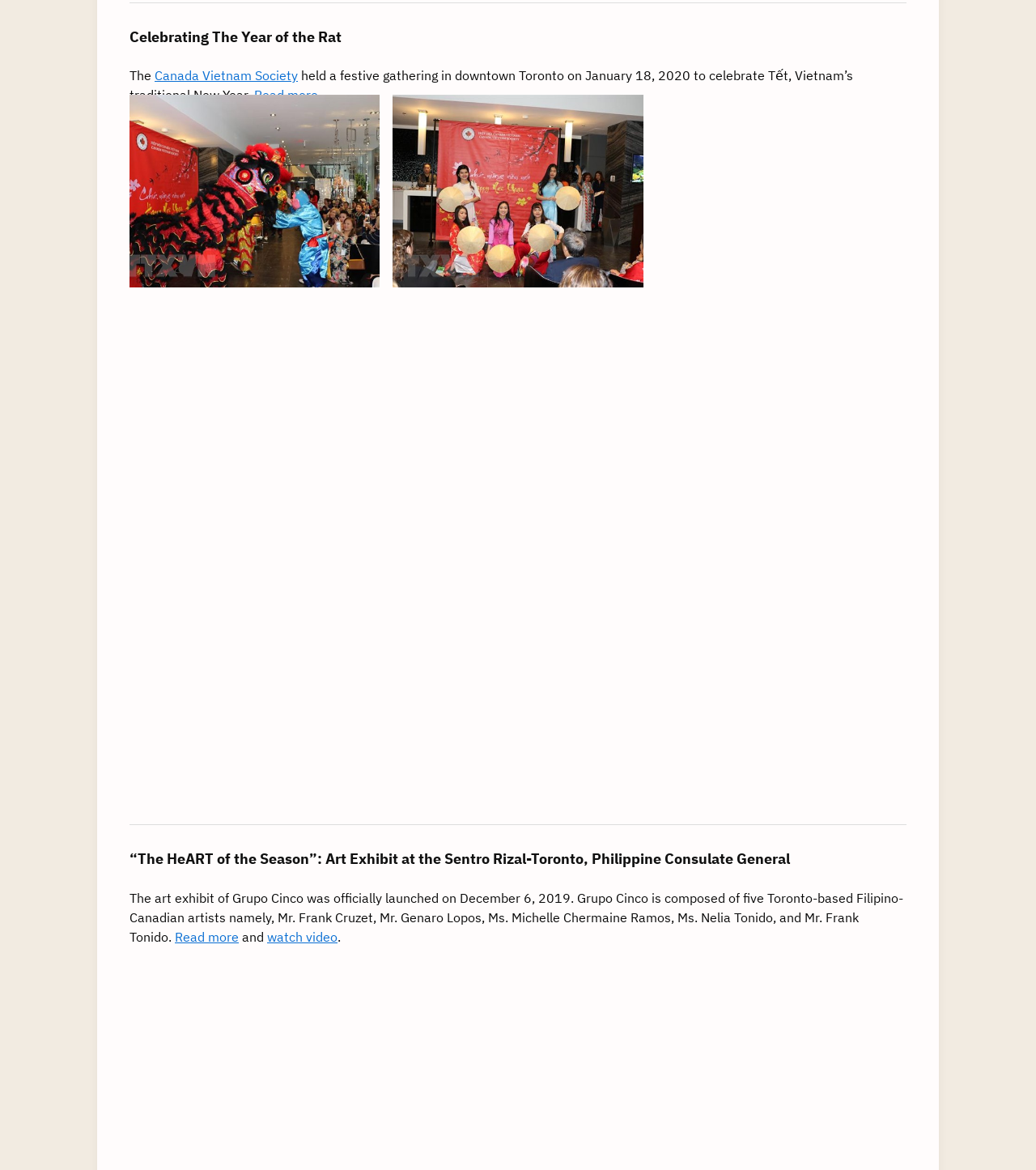How many Filipino-Canadian artists are part of Grupo Cinco?
Using the visual information, reply with a single word or short phrase.

five